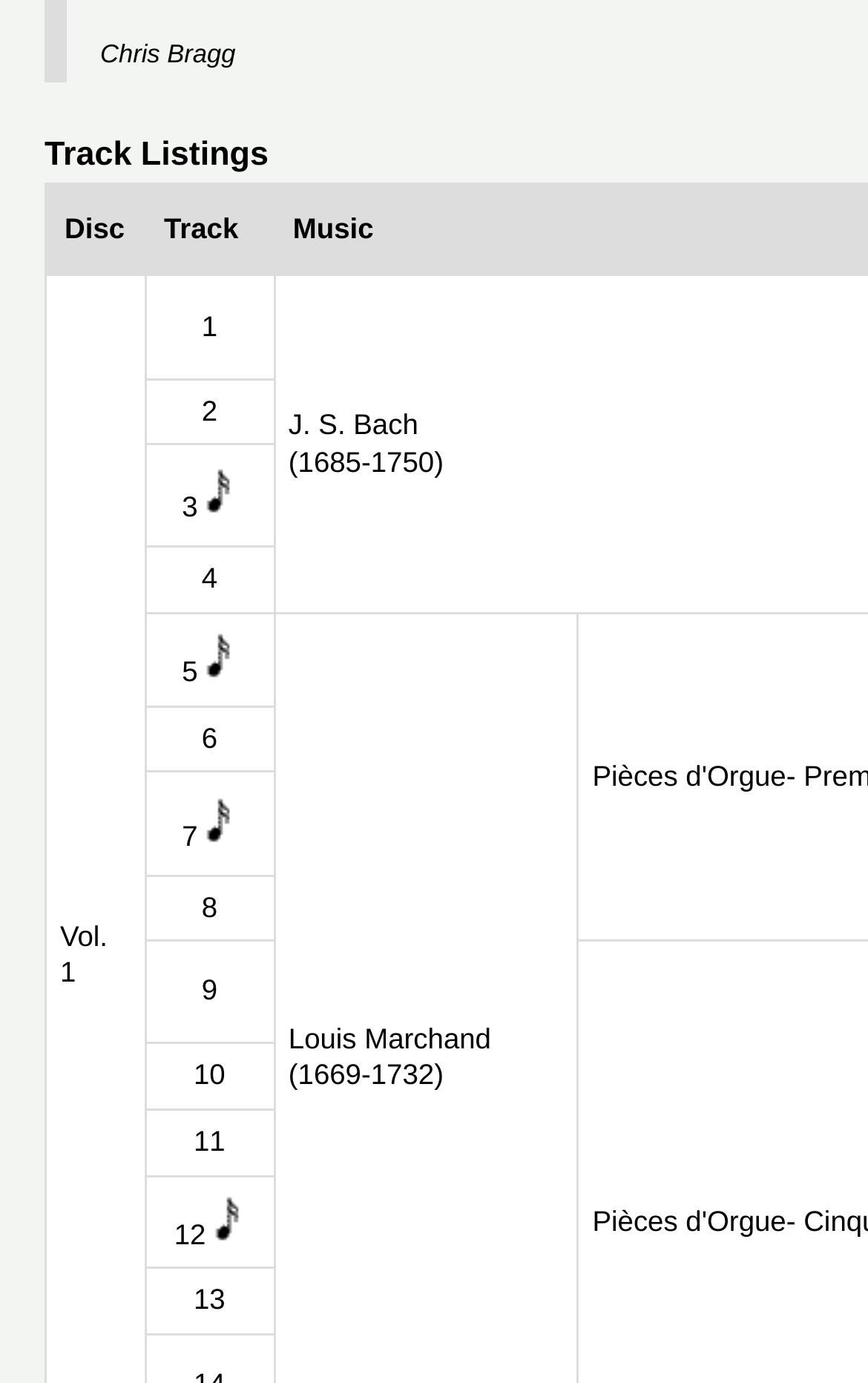What is the purpose of the links?
From the details in the image, provide a complete and detailed answer to the question.

The links are embedded within the grid cells, and they seem to be associated with each track number. It can be inferred that clicking on these links would provide more details about the corresponding tracks.